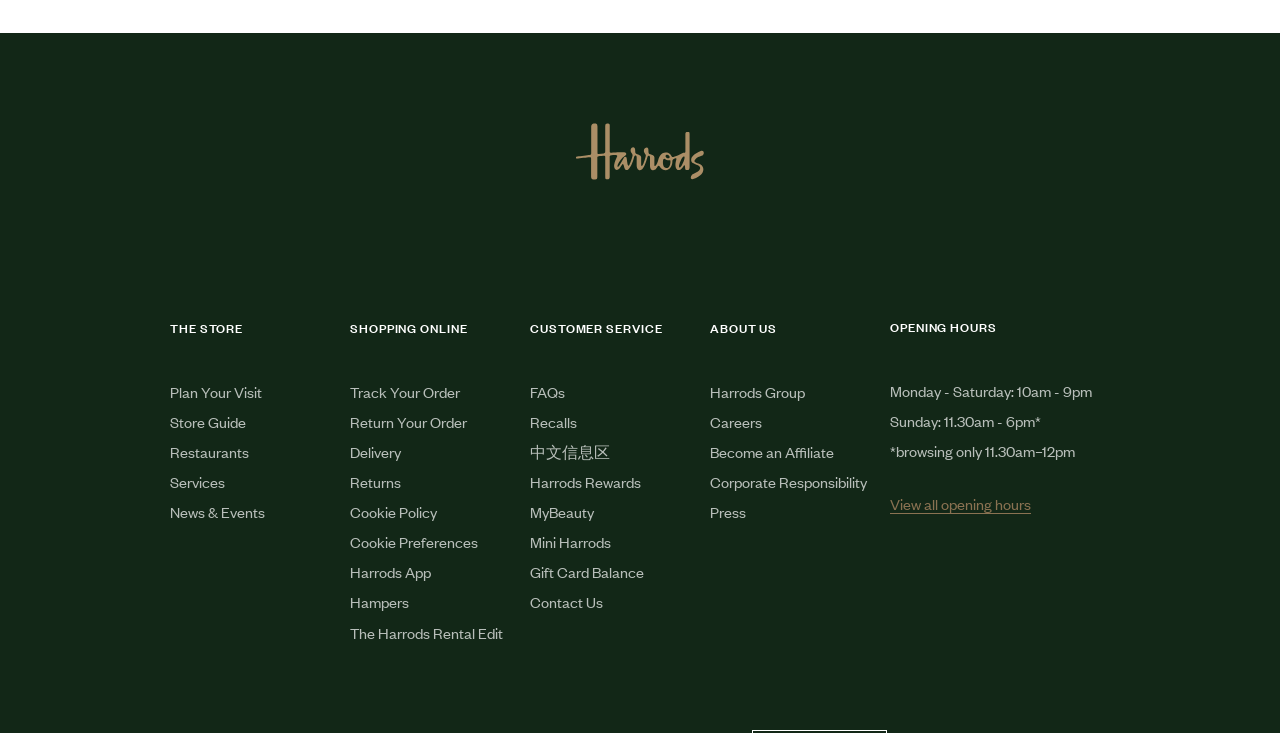Analyze the image and give a detailed response to the question:
What is the last link in the 'SHOPPING ONLINE' section?

I explored the 'SHOPPING ONLINE' region on the webpage, which contains a list of links related to online shopping. The last link in this list is titled 'The Harrods Rental Edit', which appears to be a service offered by Harrods.